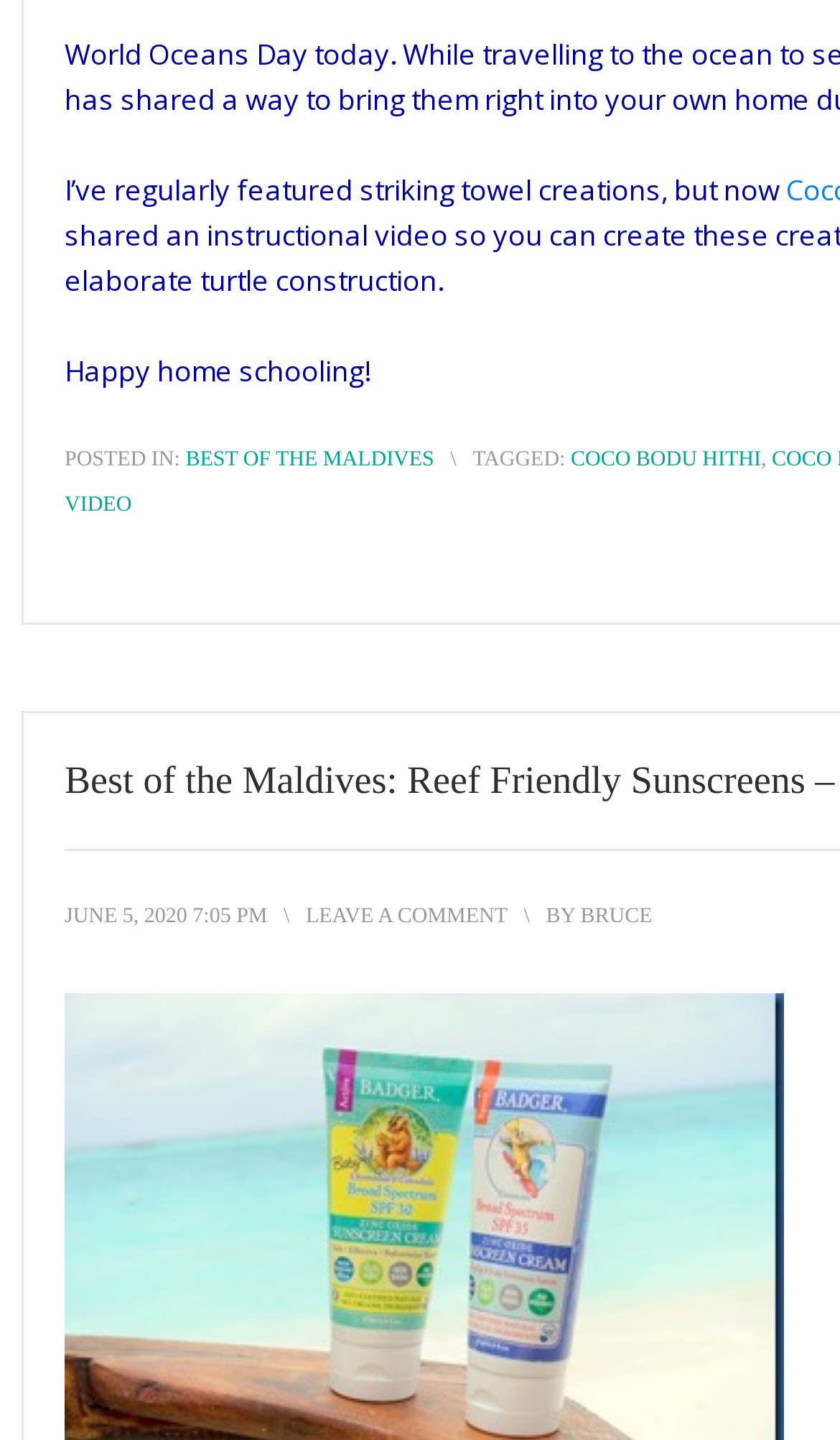Identify the bounding box coordinates for the UI element described as follows: "June 5, 2020 7:05 pm". Ensure the coordinates are four float numbers between 0 and 1, formatted as [left, top, right, bottom].

[0.077, 0.628, 0.318, 0.645]